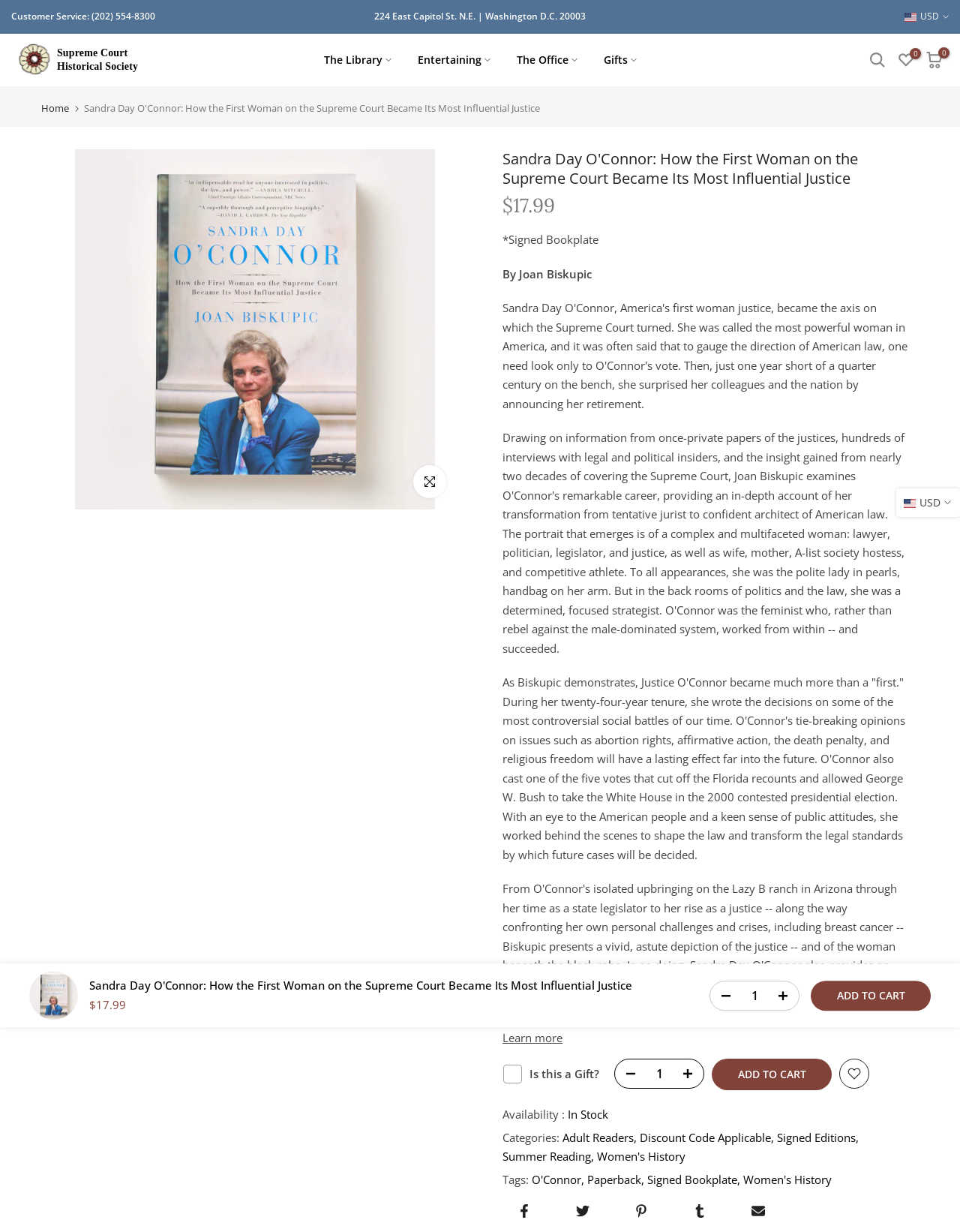Identify the bounding box of the UI element described as follows: "Adult Readers". Provide the coordinates as four float numbers in the range of 0 to 1 [left, top, right, bottom].

[0.586, 0.916, 0.663, 0.931]